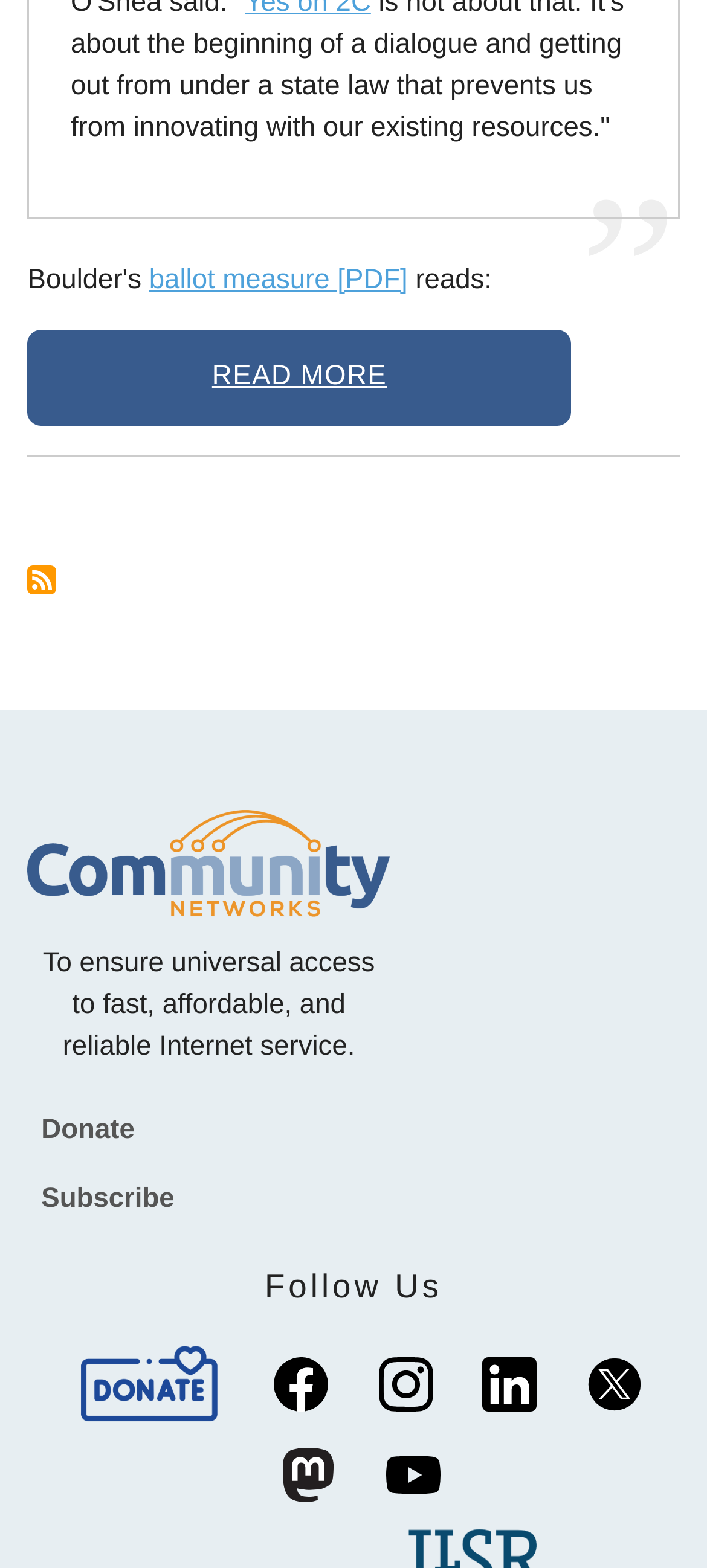What is the purpose of the organization?
Using the image, provide a detailed and thorough answer to the question.

The purpose of the organization can be inferred from the static text 'To ensure universal access to fast, affordable, and reliable Internet service.' which suggests that the organization is working towards providing universal access to Internet.